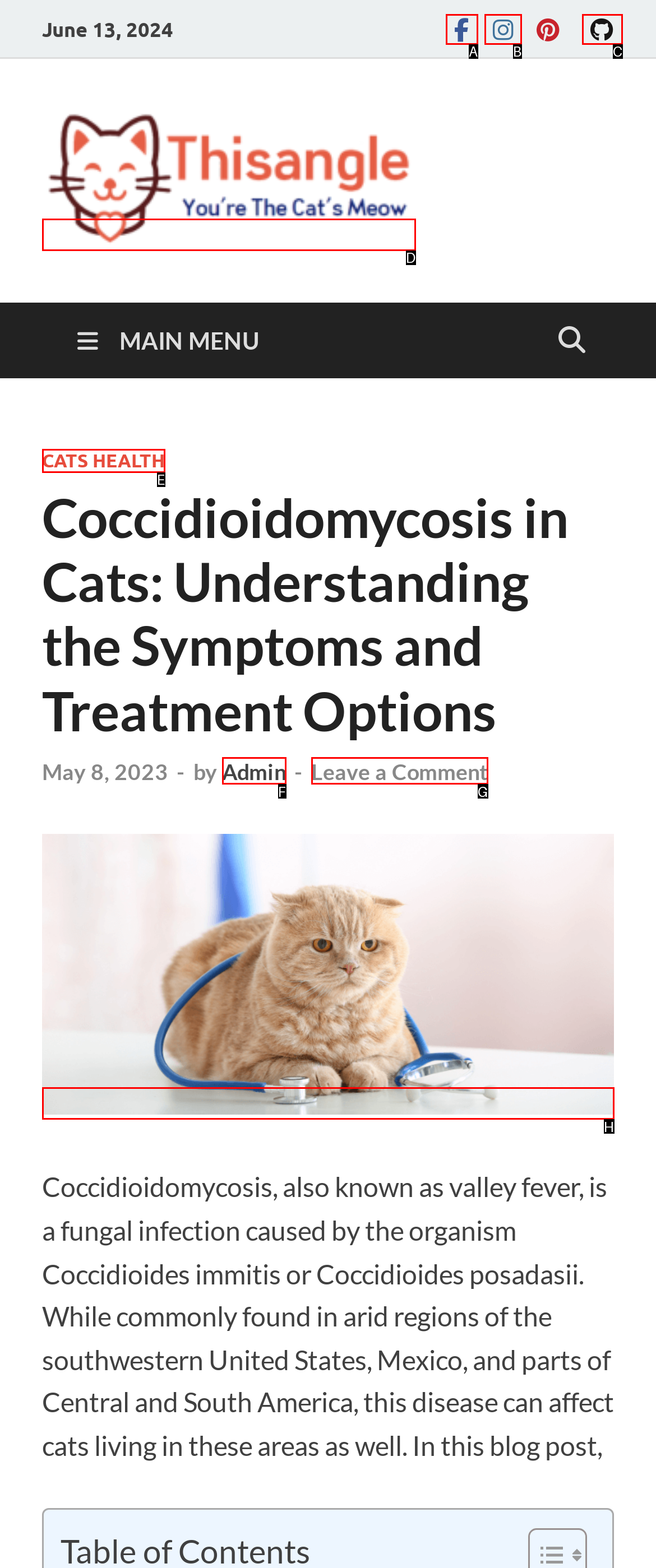Given the description: Leave a Comment, identify the HTML element that fits best. Respond with the letter of the correct option from the choices.

G